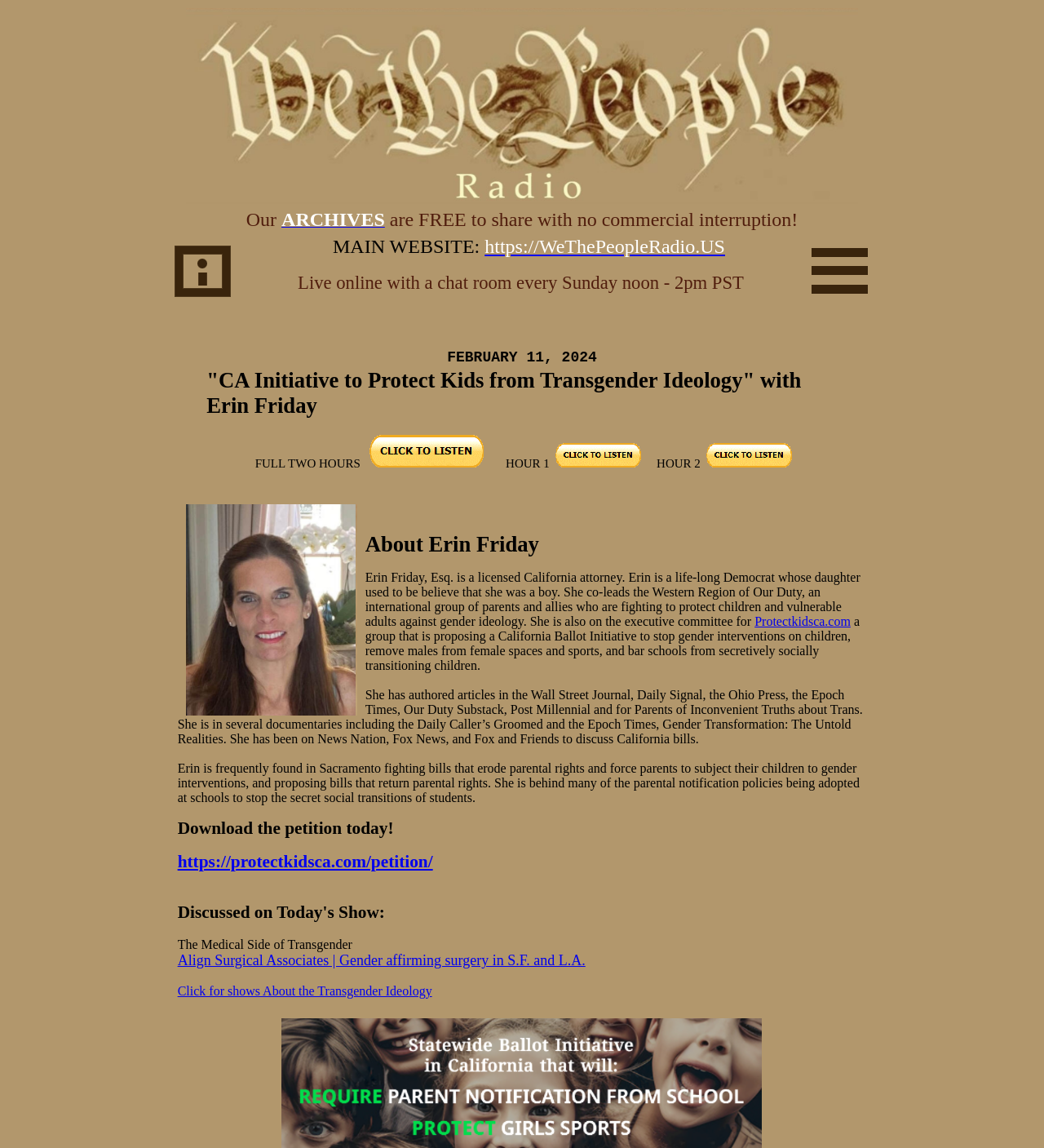Determine the bounding box for the described UI element: "alt="WE THE PEOPLE RADIO" name="fpAnimswapImgFP242"".

[0.532, 0.399, 0.614, 0.411]